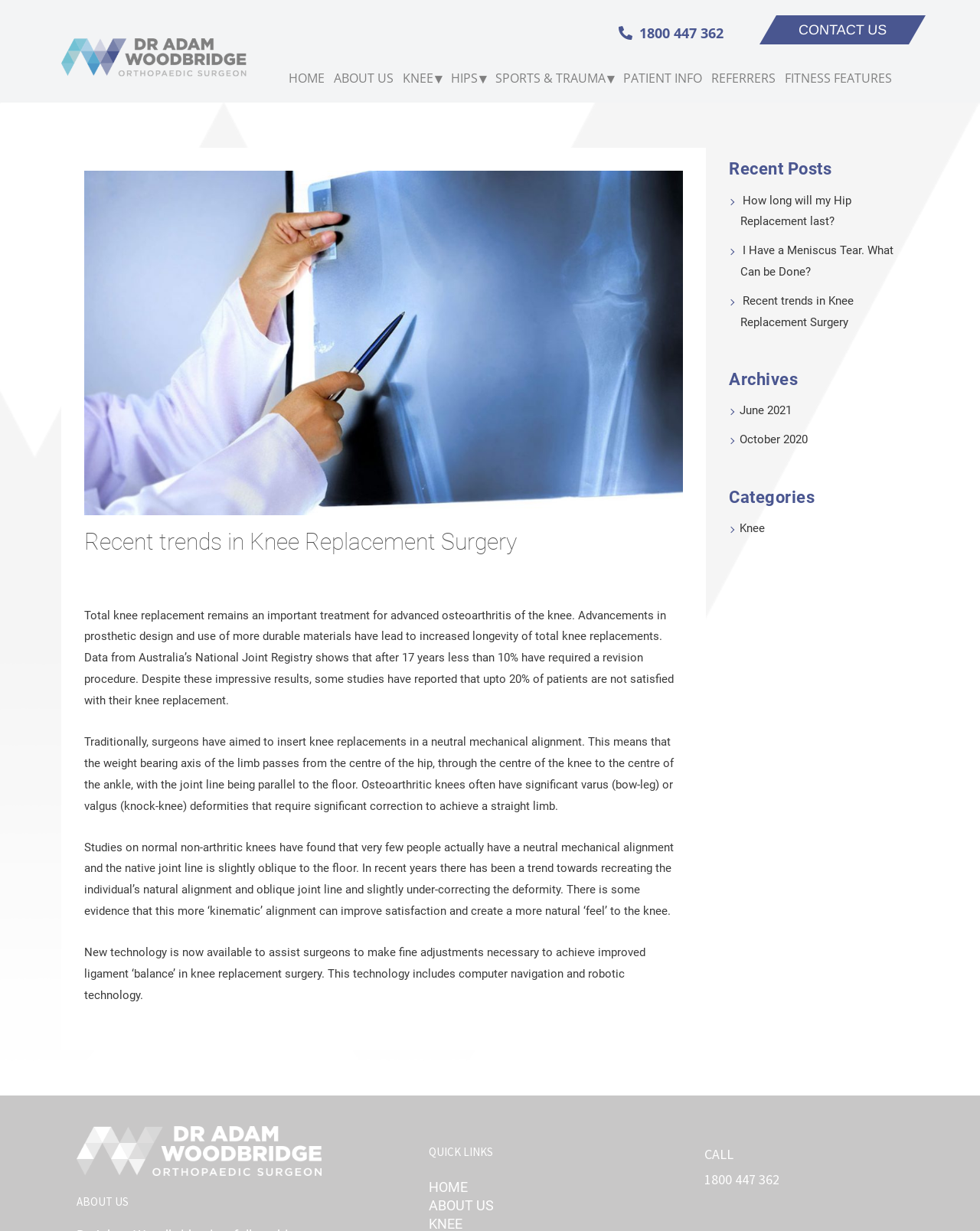Can you determine the bounding box coordinates of the area that needs to be clicked to fulfill the following instruction: "Click the CONTACT US button"?

[0.775, 0.012, 0.945, 0.036]